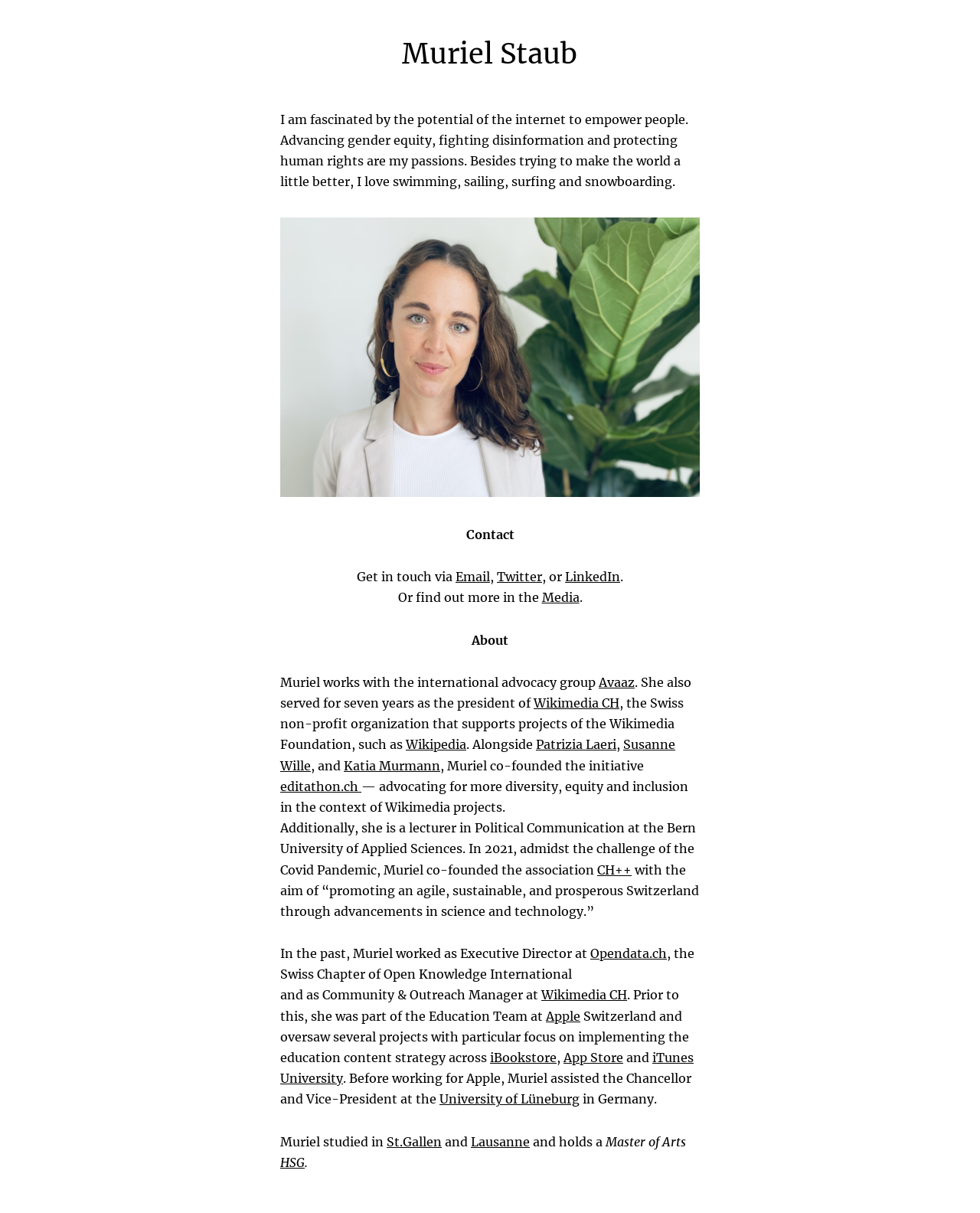Please mark the bounding box coordinates of the area that should be clicked to carry out the instruction: "Click on the 'Email' link to get in touch".

[0.465, 0.469, 0.5, 0.482]